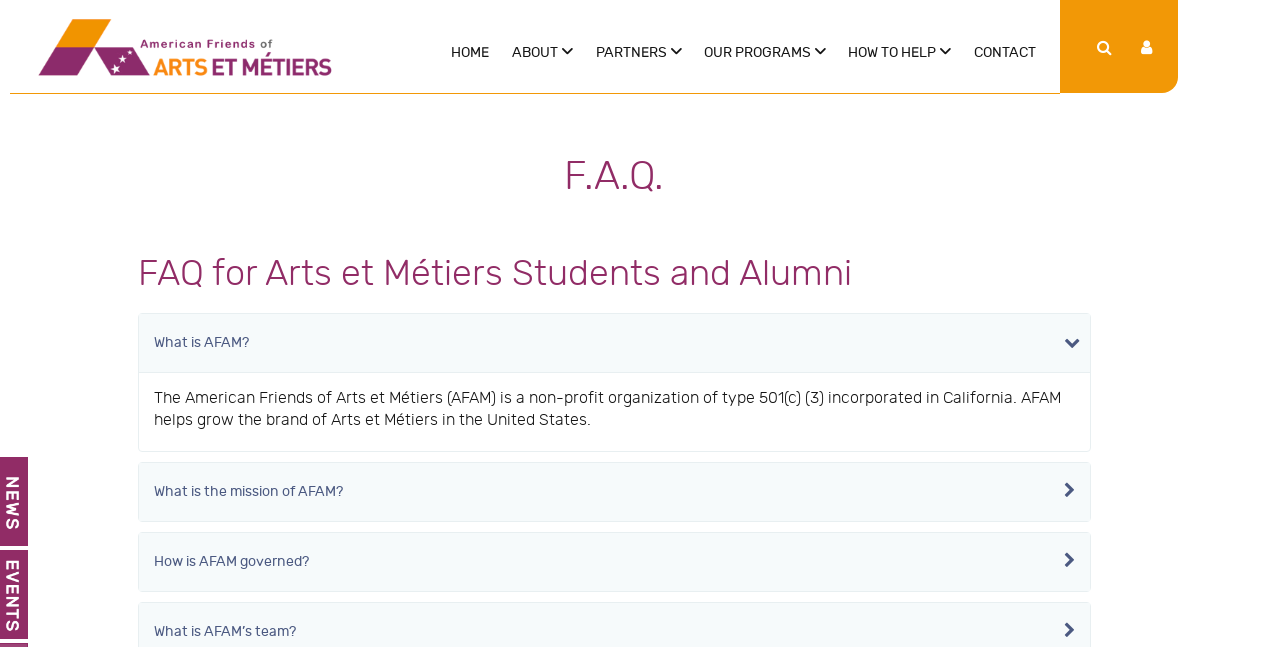Please determine the bounding box coordinates for the element with the description: "About".

[0.393, 0.053, 0.455, 0.11]